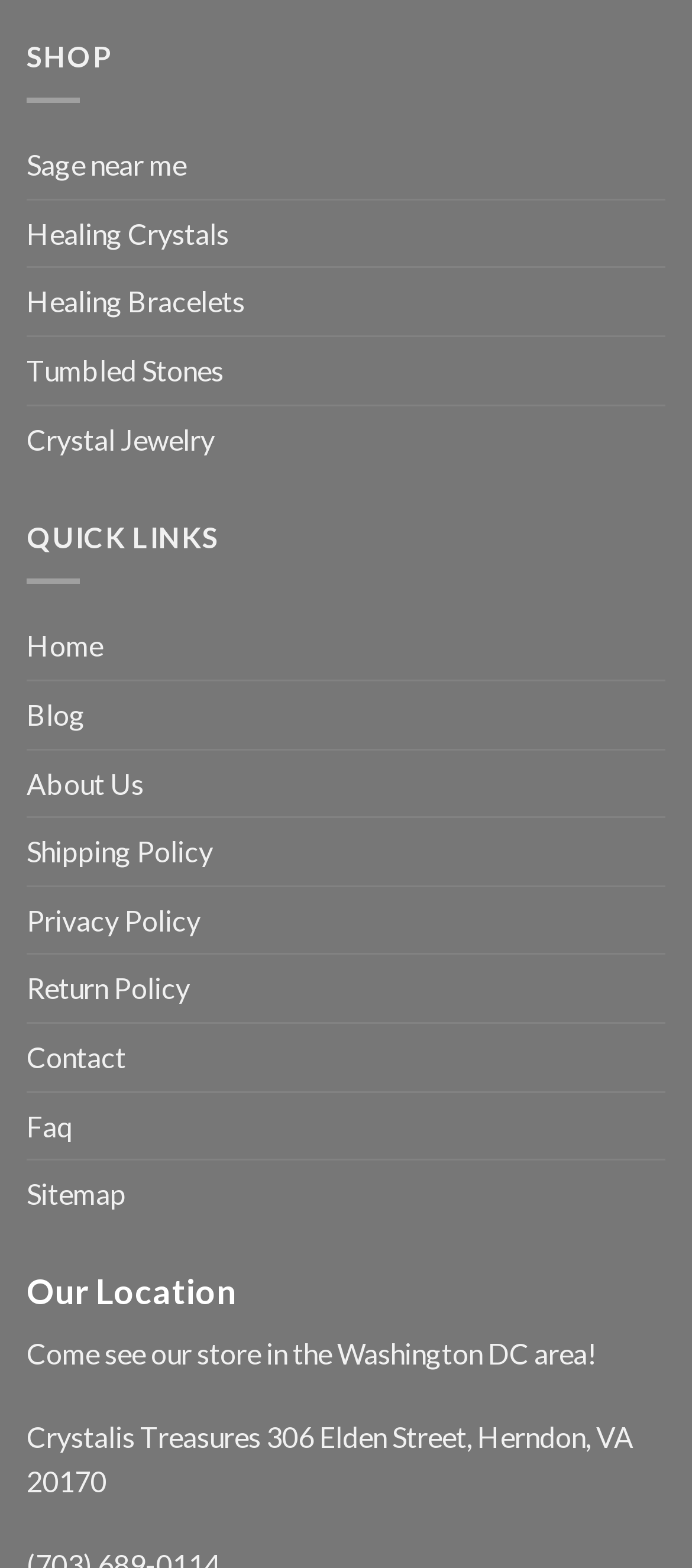Provide a single word or phrase to answer the given question: 
What type of products are sold in the store?

Healing products